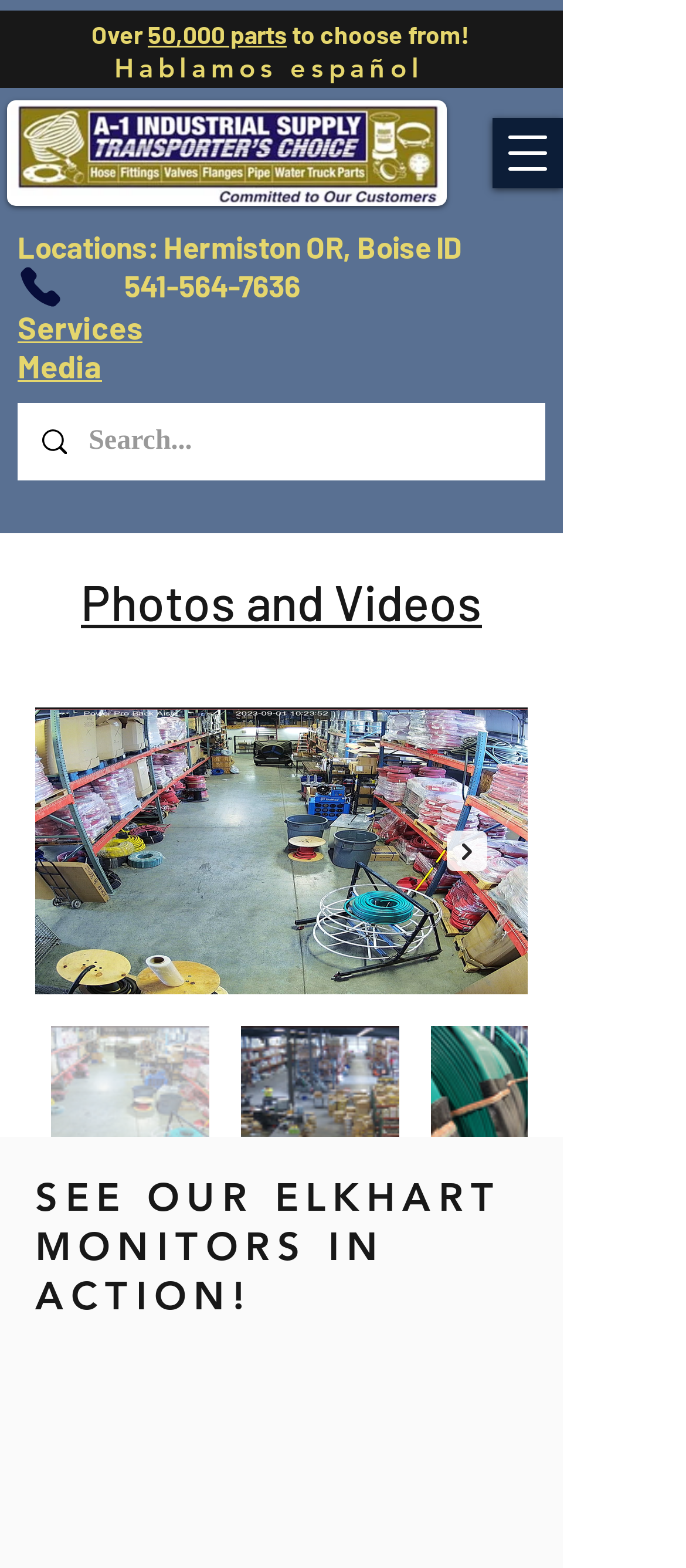Extract the main heading text from the webpage.

Over 50,000 parts to choose from!